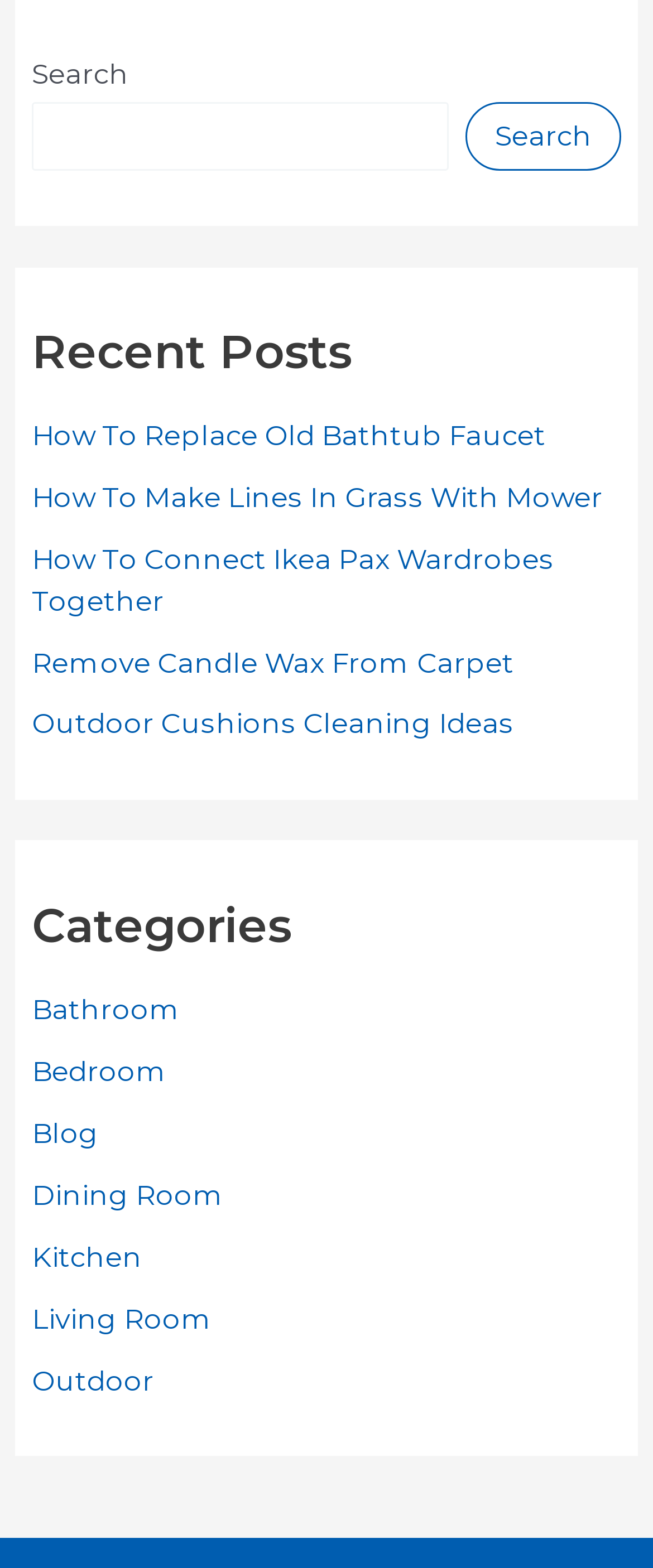Find the bounding box coordinates for the area that should be clicked to accomplish the instruction: "View recent posts".

[0.048, 0.205, 0.952, 0.244]